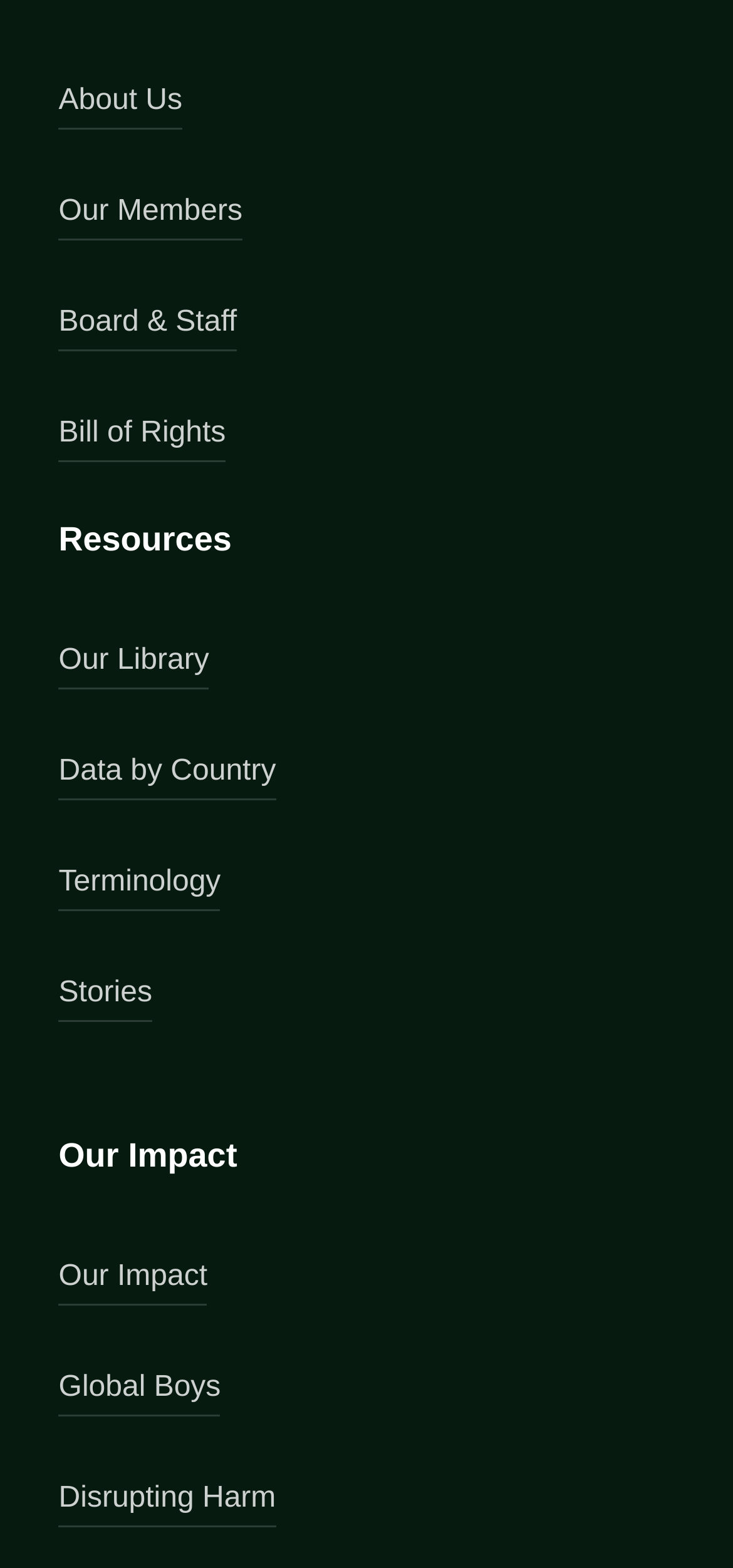What is the category of resources on the webpage?
Answer briefly with a single word or phrase based on the image.

Library, Data by Country, Terminology